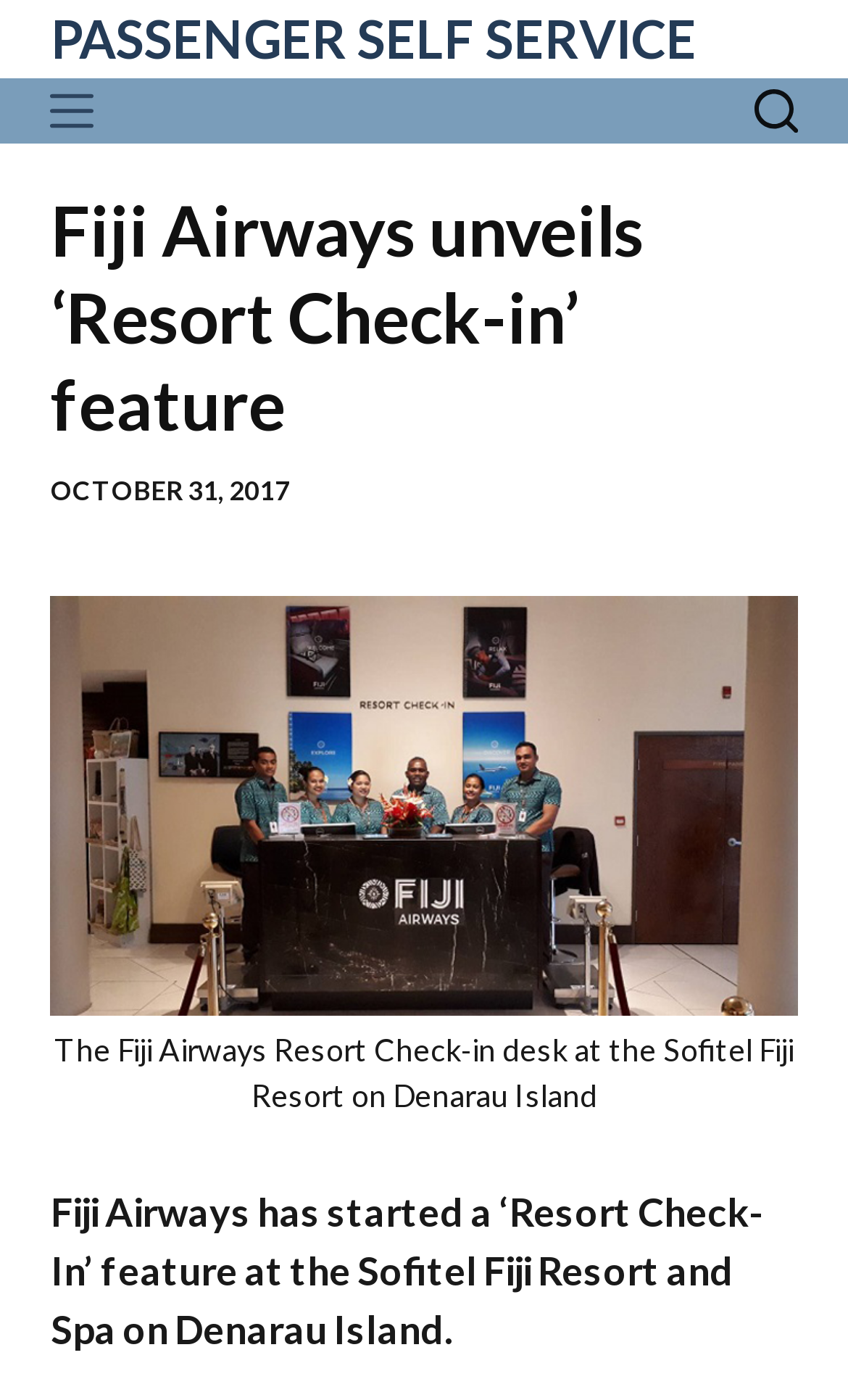Identify the bounding box coordinates for the element you need to click to achieve the following task: "Click the 'FIRST AND LAST' menu item". The coordinates must be four float values ranging from 0 to 1, formatted as [left, top, right, bottom].

[0.028, 0.953, 0.41, 0.985]